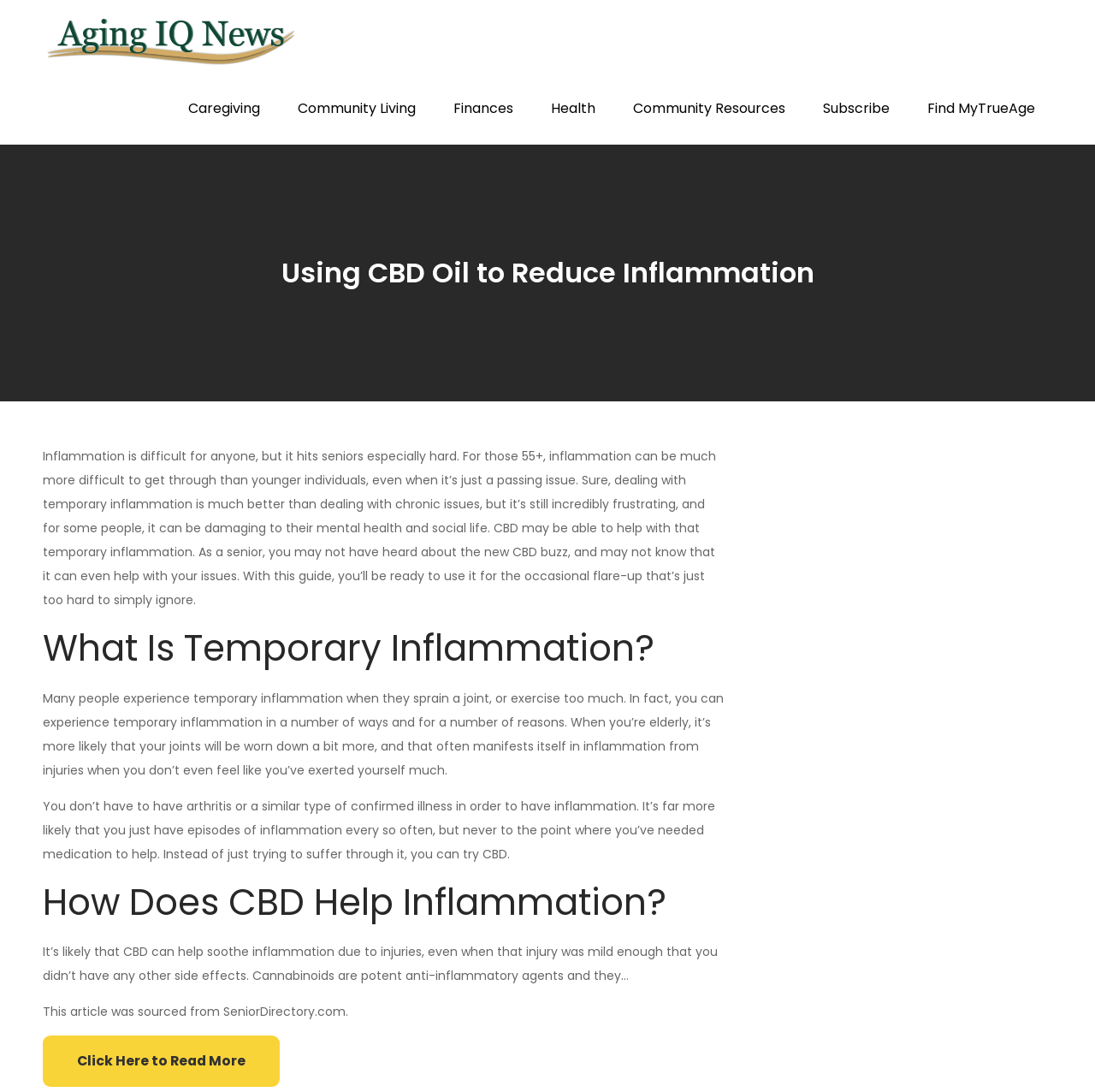Determine the bounding box for the UI element described here: "Community Living".

[0.256, 0.067, 0.395, 0.132]